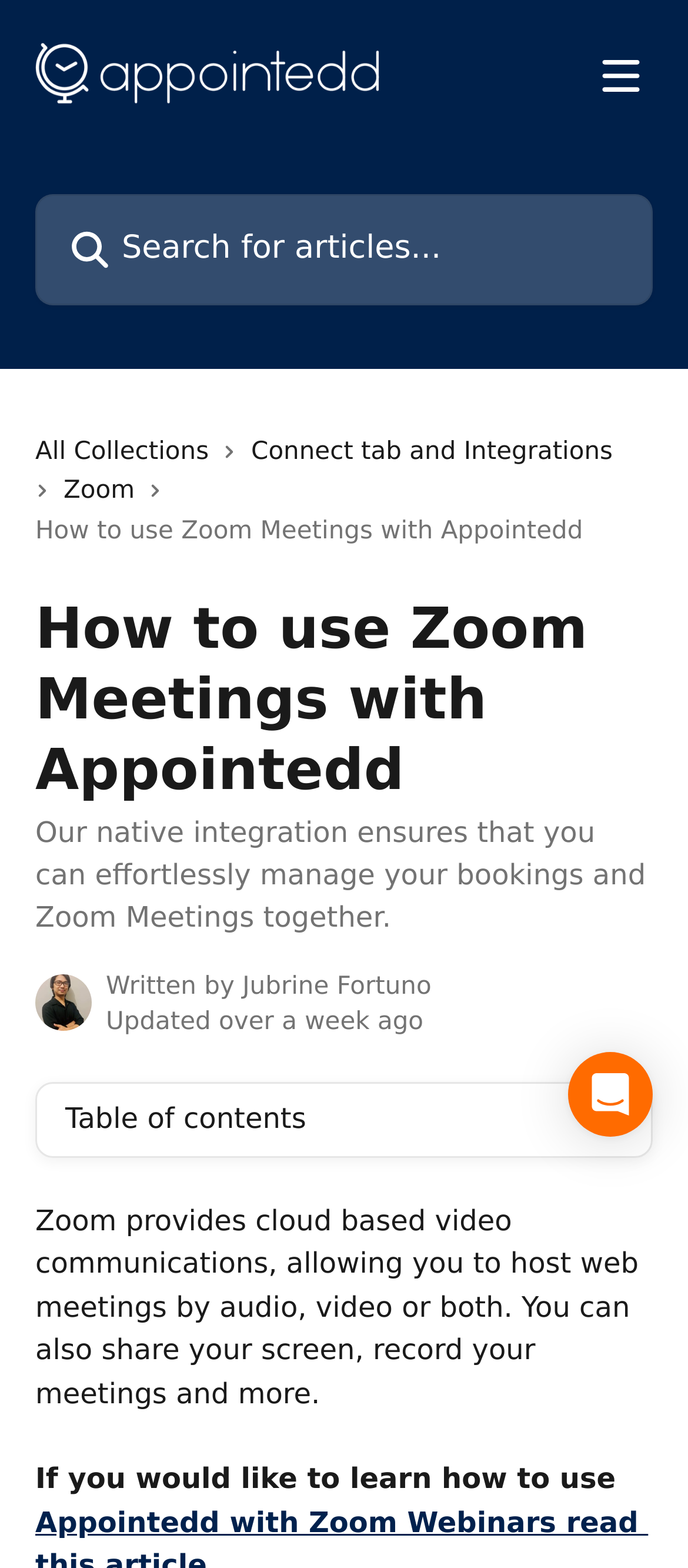What is the purpose of Appointedd?
Look at the image and respond with a one-word or short phrase answer.

Manage bookings and Zoom Meetings